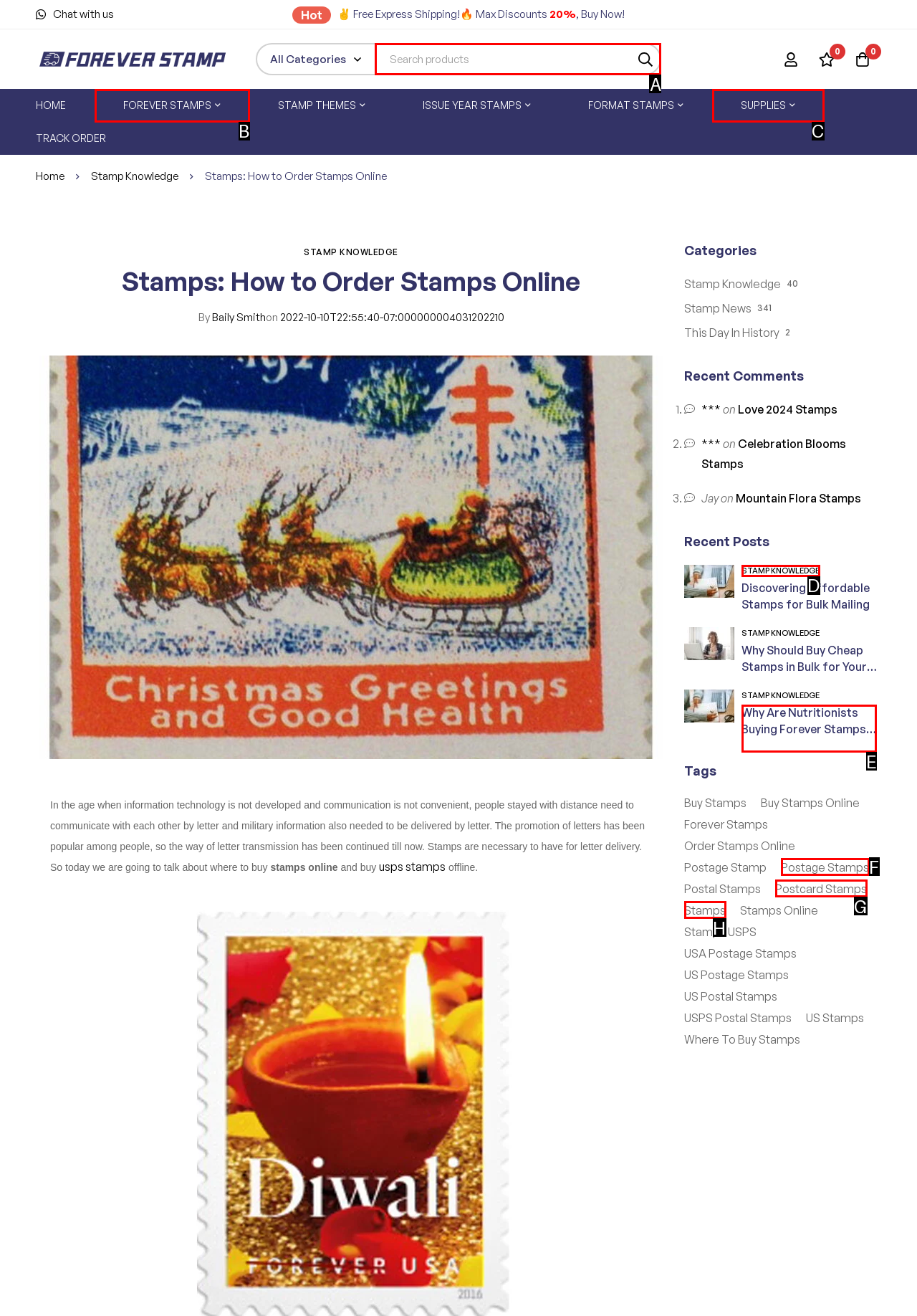Select the right option to accomplish this task: Search for:. Reply with the letter corresponding to the correct UI element.

A